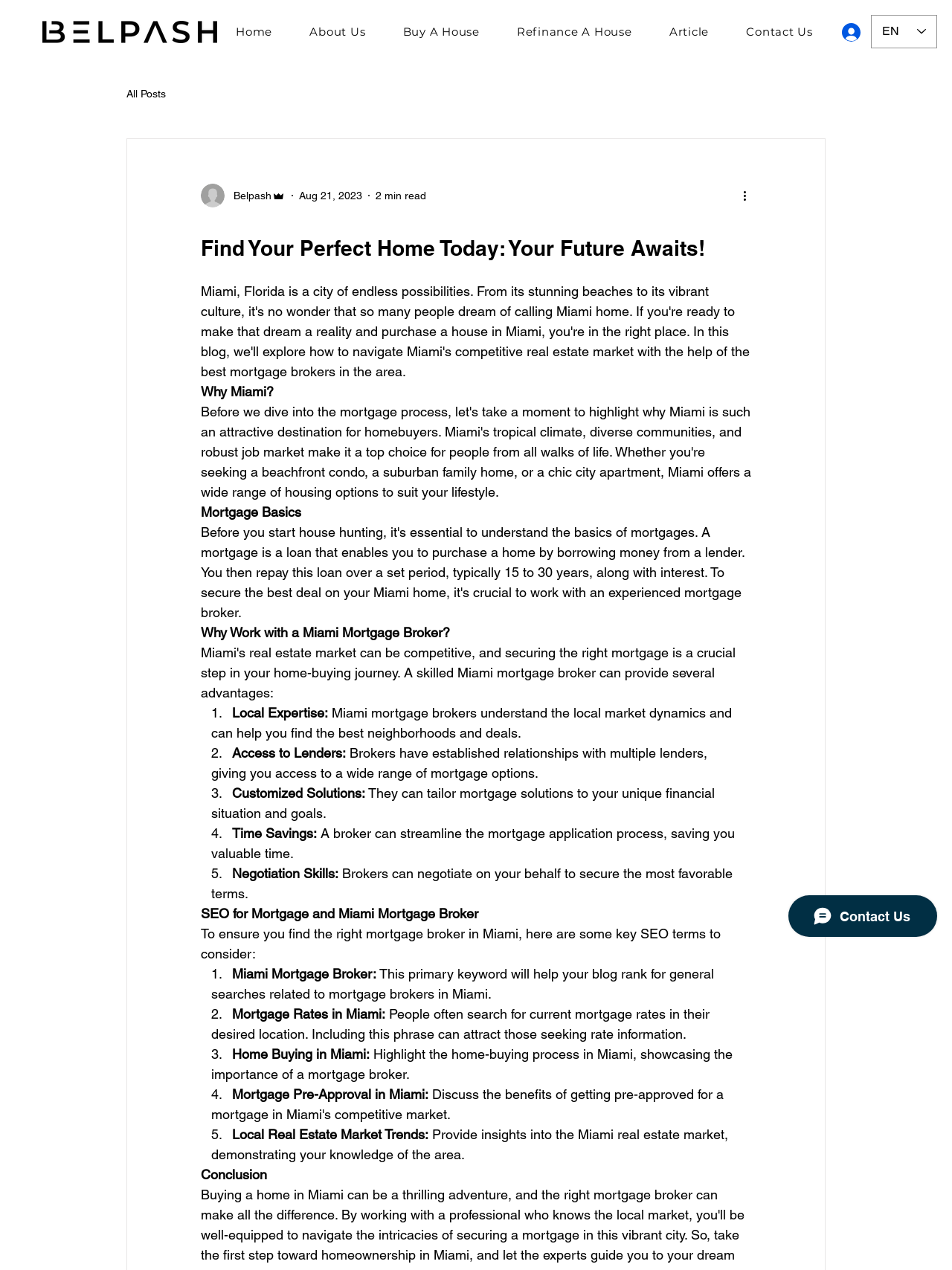Identify the bounding box coordinates for the UI element described by the following text: "Contact Us". Provide the coordinates as four float numbers between 0 and 1, in the format [left, top, right, bottom].

[0.764, 0.006, 0.873, 0.043]